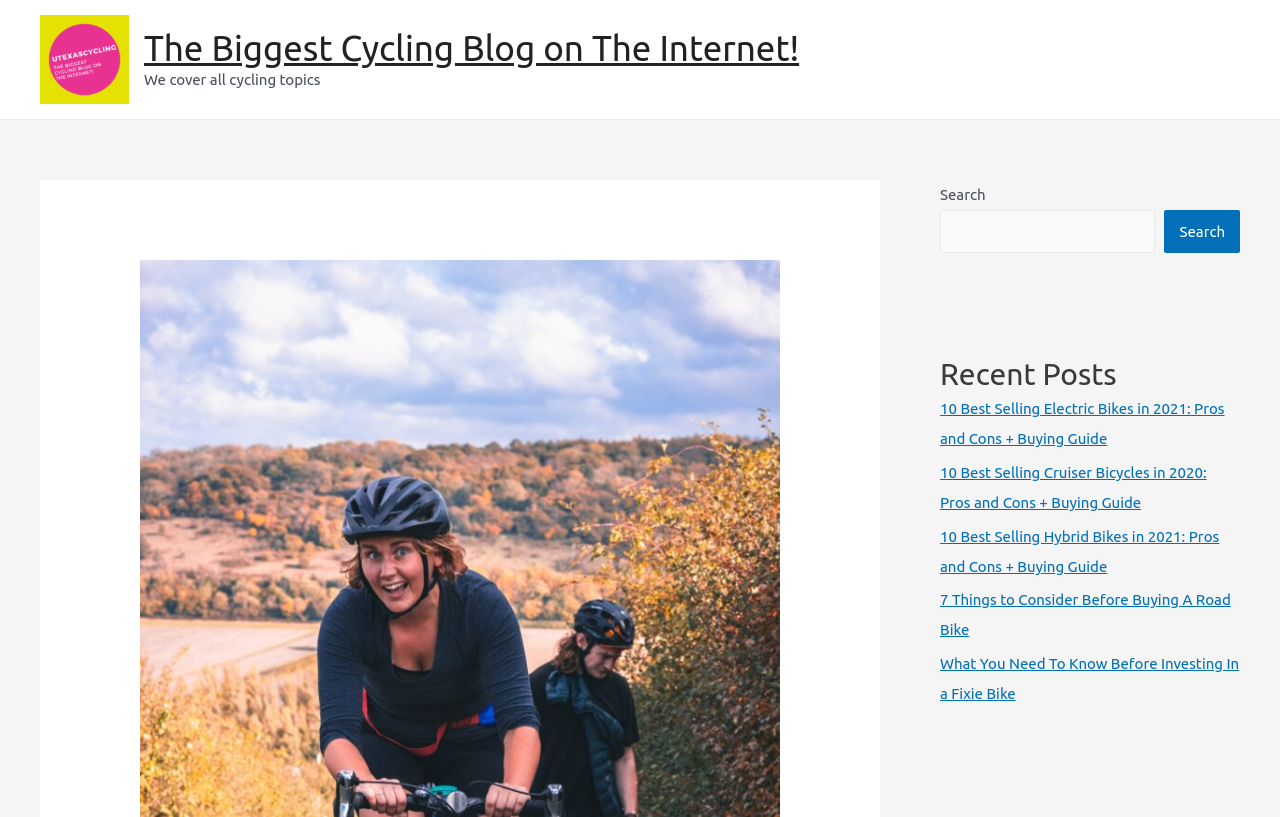Generate the title text from the webpage.

9 Best Selling Women’s Road Bikes in 2020: Pros and Cons + Buying Guide